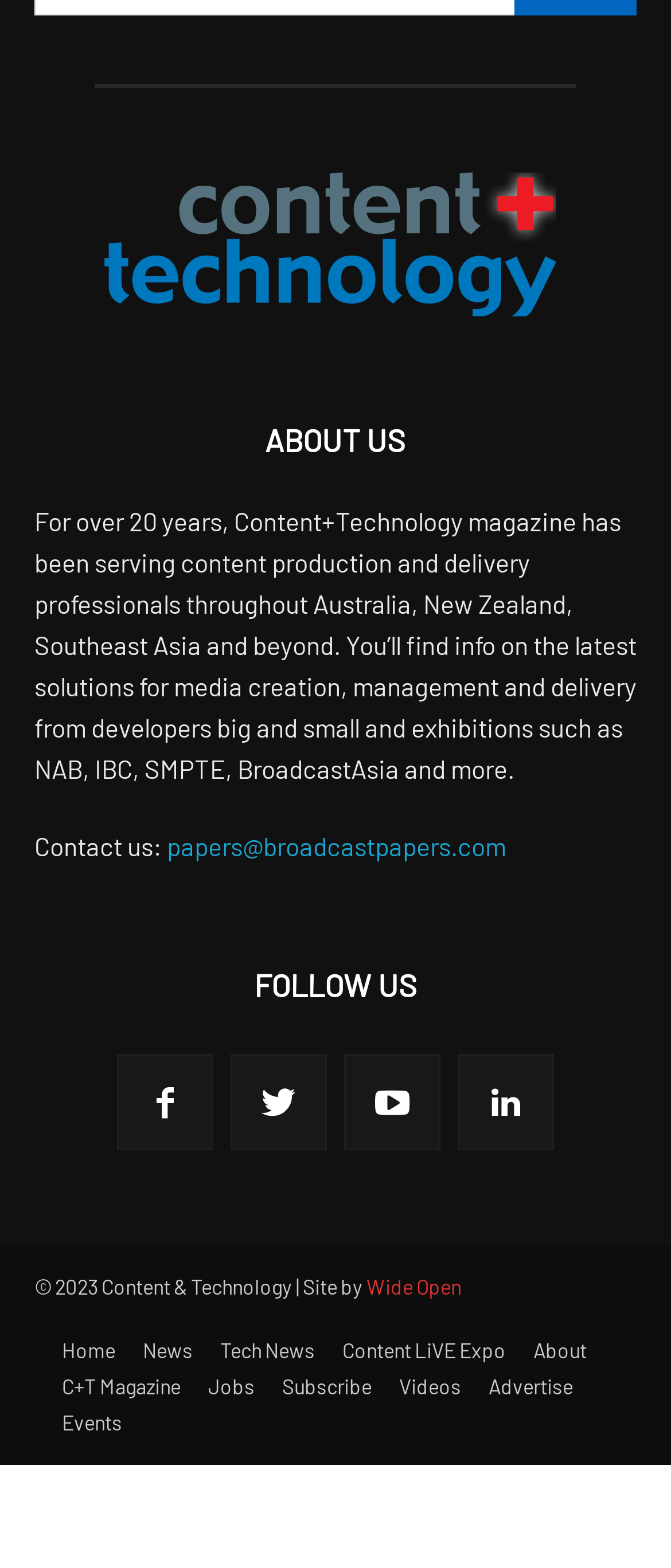From the webpage screenshot, identify the region described by Content LiVE Expo. Provide the bounding box coordinates as (top-left x, top-left y, bottom-right x, bottom-right y), with each value being a floating point number between 0 and 1.

[0.51, 0.853, 0.754, 0.868]